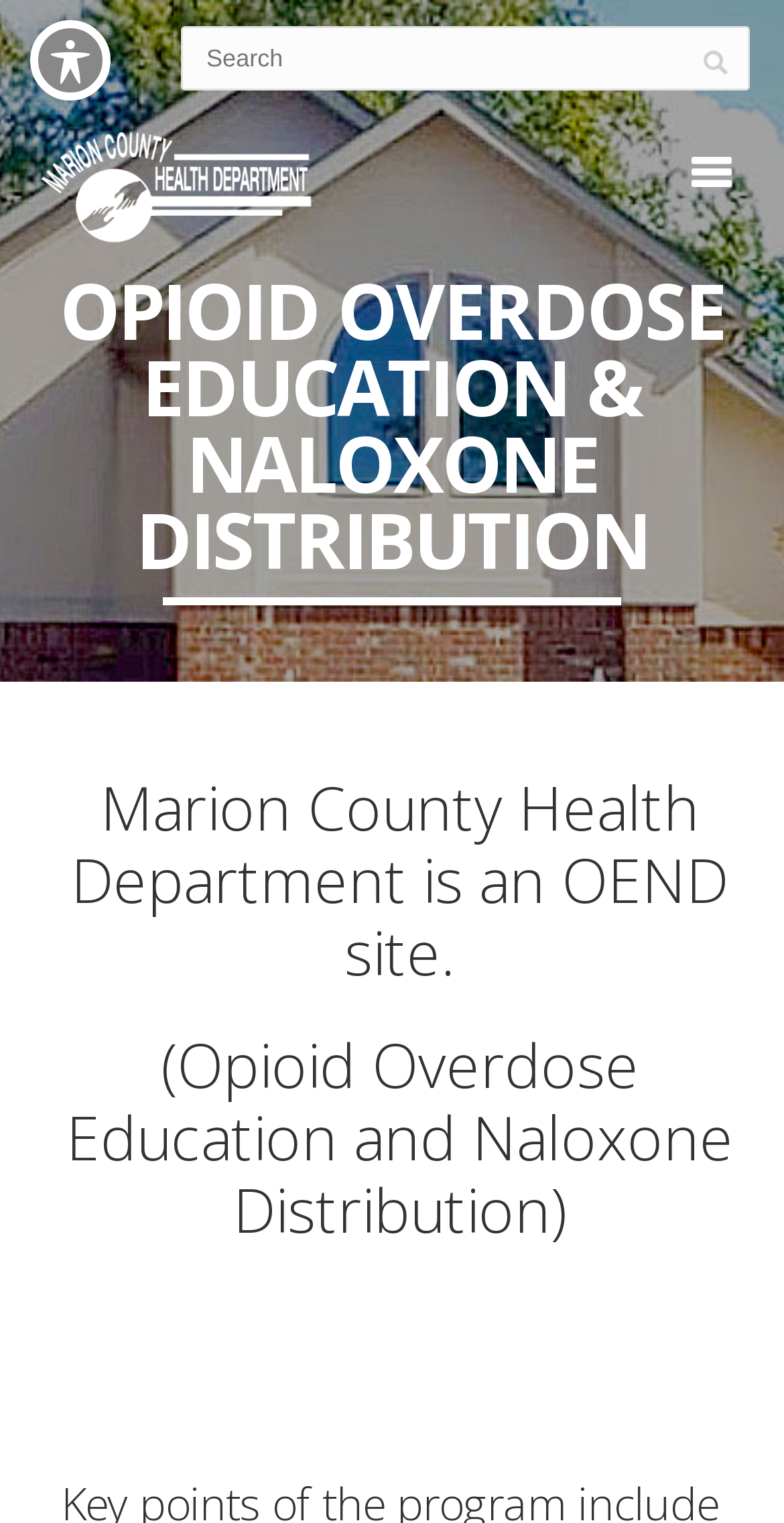Please examine the image and provide a detailed answer to the question: What is the topic of the opioid overdose education?

I found the answer by looking at the heading element 'OPIOID OVERDOSE EDUCATION & NALOXONE DISTRIBUTION' which indicates that the topic of the opioid overdose education is related to naloxone distribution.